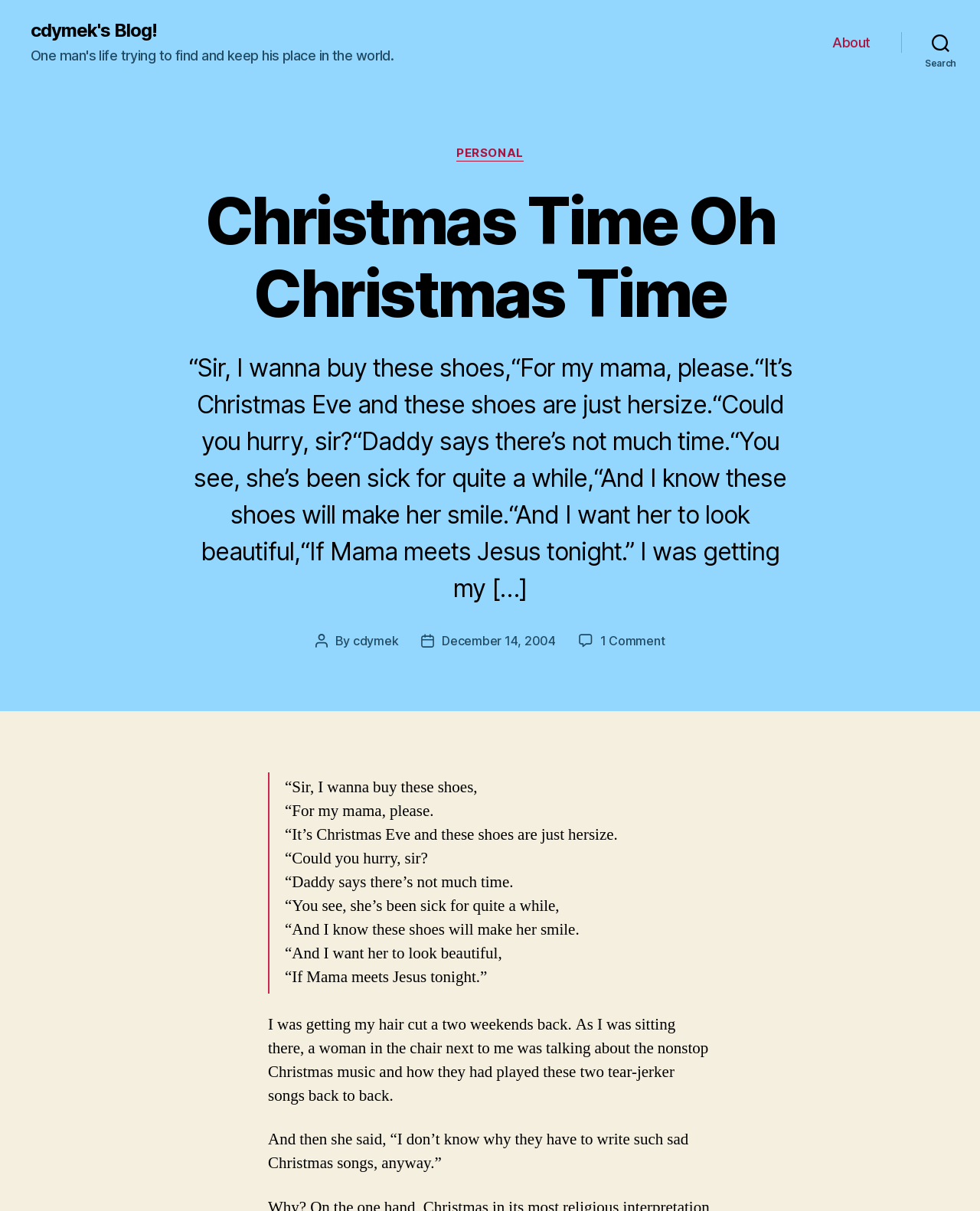How many comments does the blog post have?
Based on the visual, give a brief answer using one word or a short phrase.

1 Comment